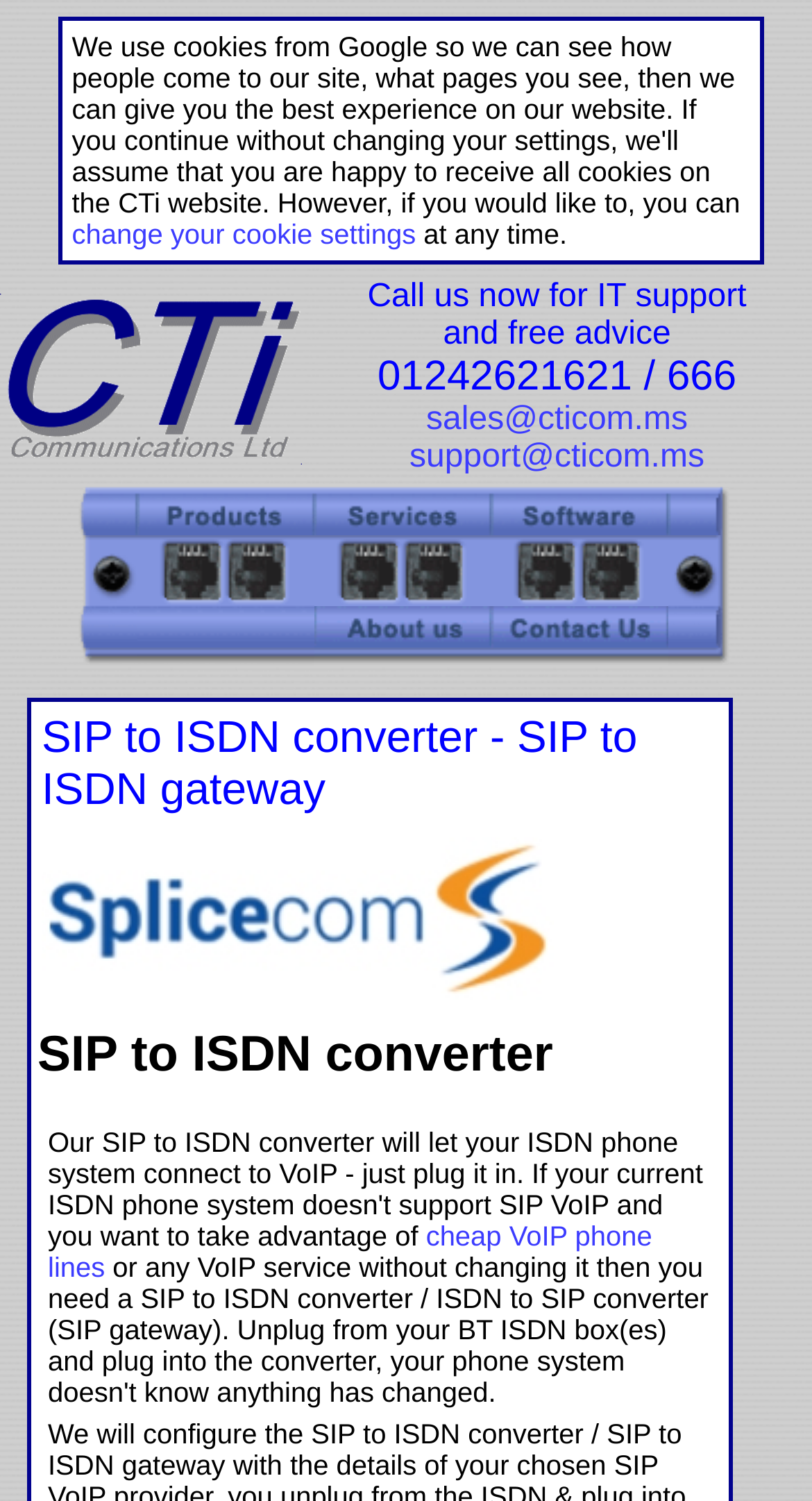Can you find the bounding box coordinates for the element that needs to be clicked to execute this instruction: "Learn about SIP to ISDN converter"? The coordinates should be given as four float numbers between 0 and 1, i.e., [left, top, right, bottom].

[0.046, 0.684, 0.89, 0.723]